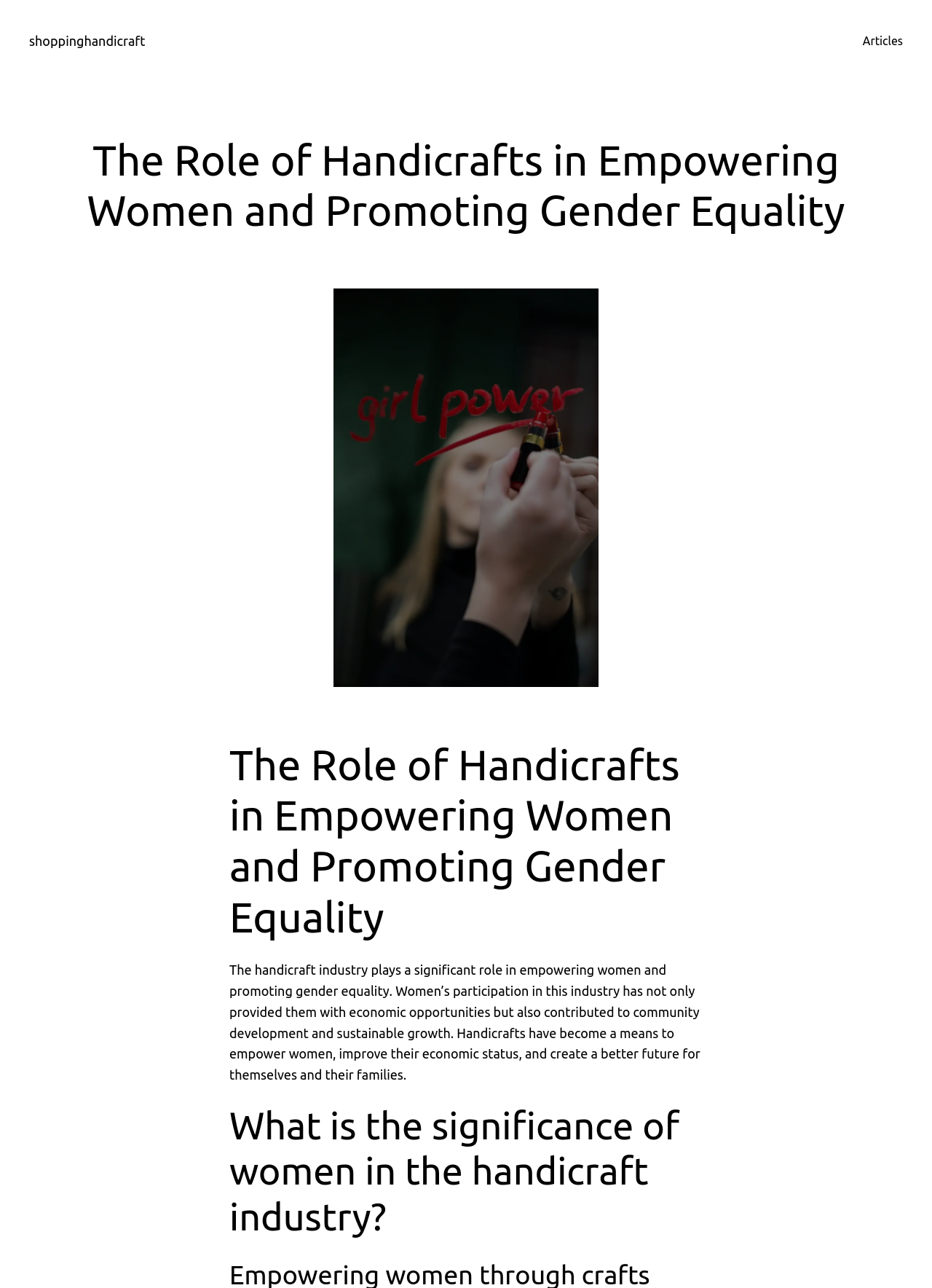Bounding box coordinates are specified in the format (top-left x, top-left y, bottom-right x, bottom-right y). All values are floating point numbers bounded between 0 and 1. Please provide the bounding box coordinate of the region this sentence describes: Articles

[0.926, 0.025, 0.969, 0.039]